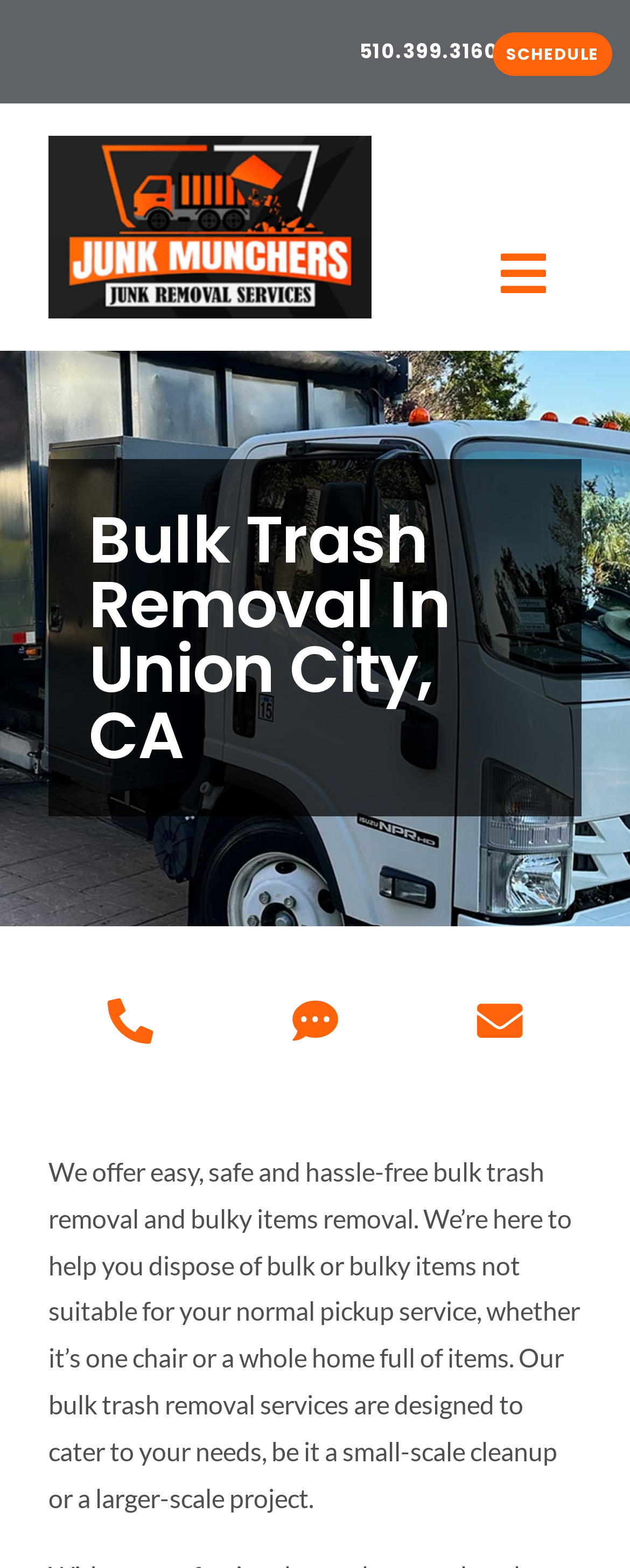Find the bounding box coordinates of the element I should click to carry out the following instruction: "Visit the home services page".

[0.0, 0.224, 1.0, 0.281]